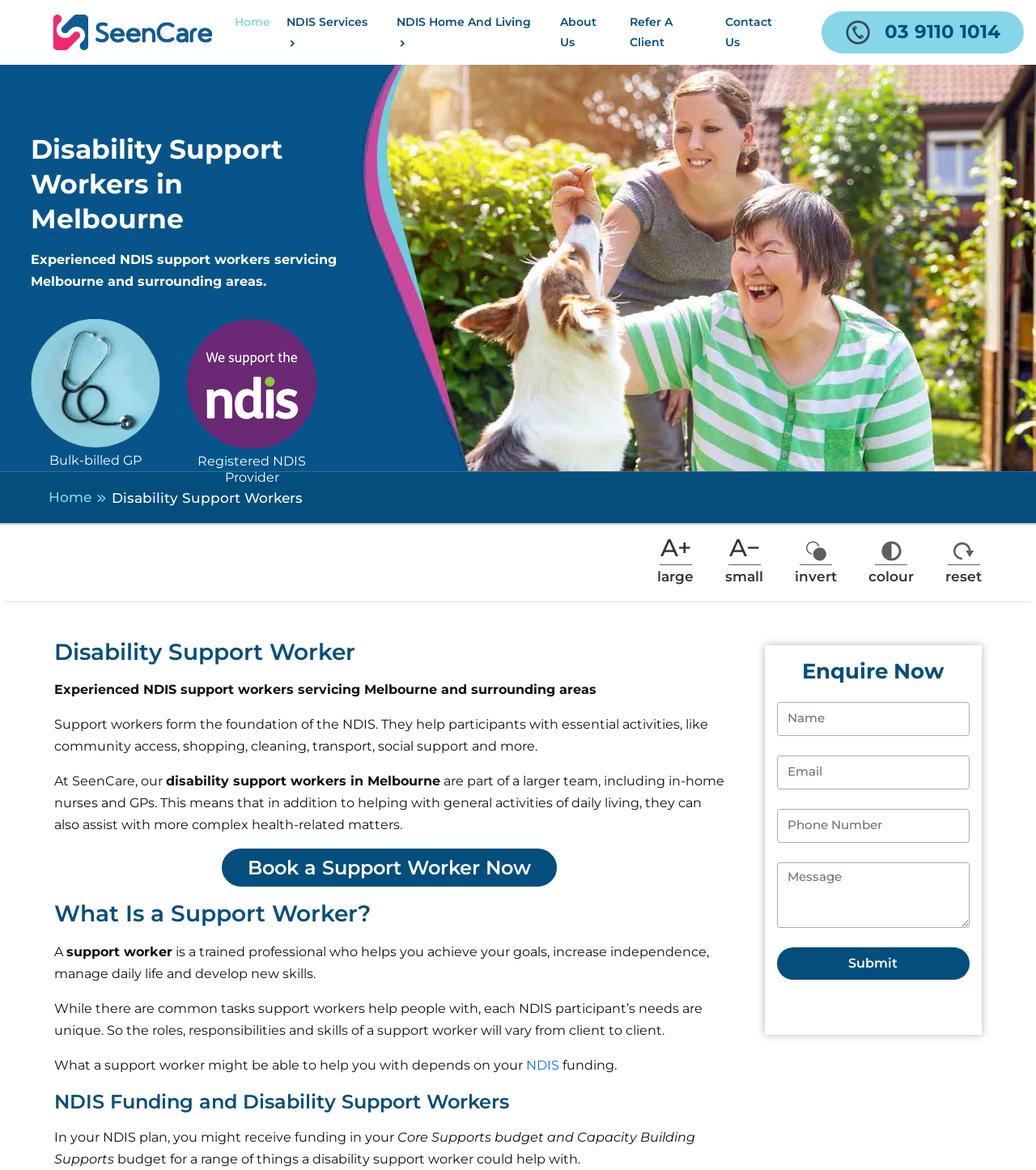Create an elaborate caption that covers all aspects of the webpage.

This webpage is about disability support workers in Melbourne, specifically highlighting the services provided by SeenCare, a registered NDIS provider. At the top of the page, there is a logo and a navigation menu with links to different sections of the website, including Home, NDIS Services, NDIS Home and Living, About Us, Refer A Client, and Contact Us.

Below the navigation menu, there is a heading that reads "Disability Support Workers in Melbourne" followed by a brief description of the services provided by SeenCare. There are also two images, one on either side of the description, which appear to be icons or graphics related to disability support.

The main content of the page is divided into several sections. The first section explains the role of disability support workers, including the types of activities they can assist with and how they can help participants with their daily lives. The second section provides information on how to book a support worker and what to expect from the service.

The third section is a FAQ-style section that answers questions about what a support worker is, what they can help with, and how NDIS funding works. There are several headings and subheadings in this section, with brief paragraphs of text that provide more information.

At the bottom of the page, there is a contact form that allows users to enquire about the services provided by SeenCare. The form includes fields for name, email, phone number, and message, as well as a submit button.

Throughout the page, there are several images and icons, including a logo, navigation icons, and graphics related to disability support. The layout is clean and easy to navigate, with clear headings and concise text that makes it easy to find the information you need.